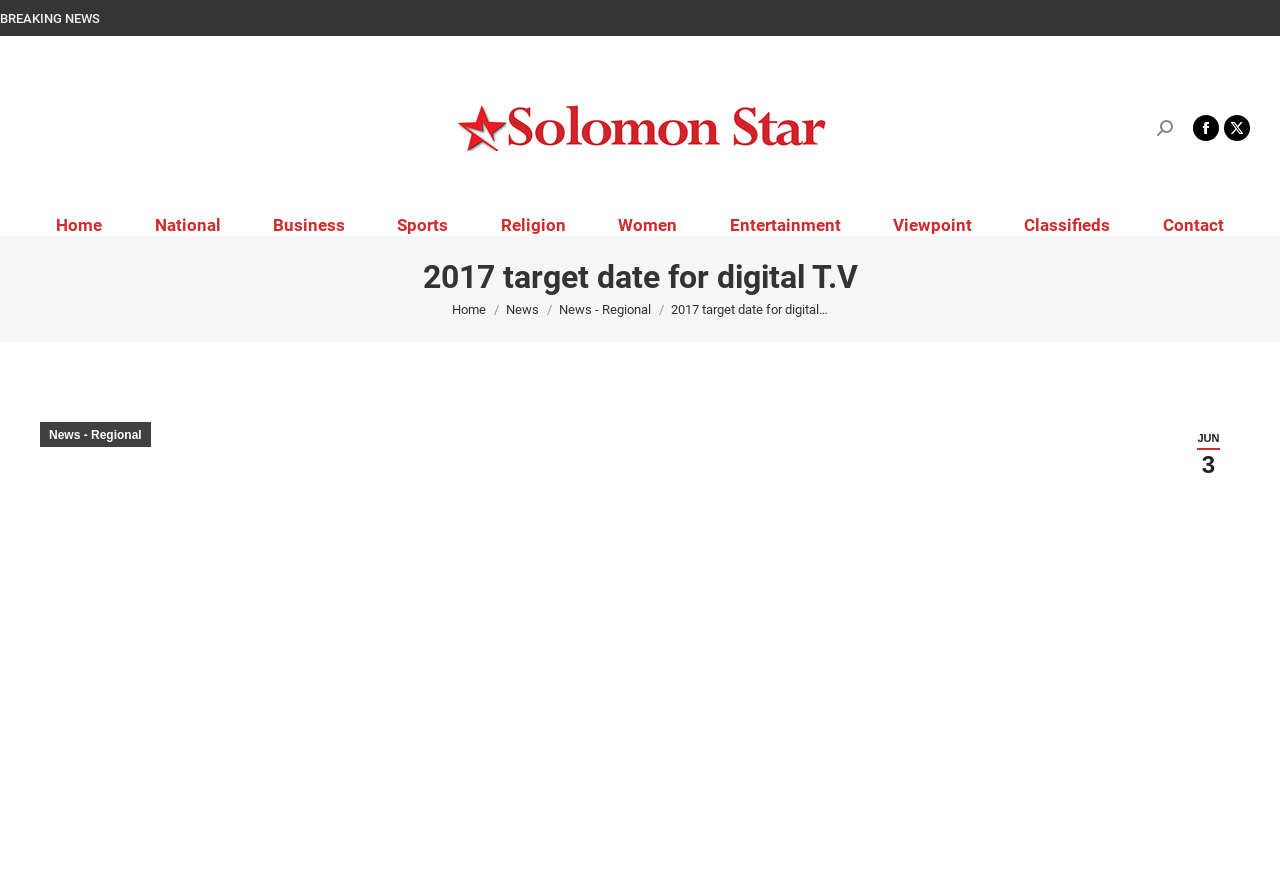Find the bounding box coordinates for the area that must be clicked to perform this action: "Search on the website".

[0.904, 0.137, 0.916, 0.155]